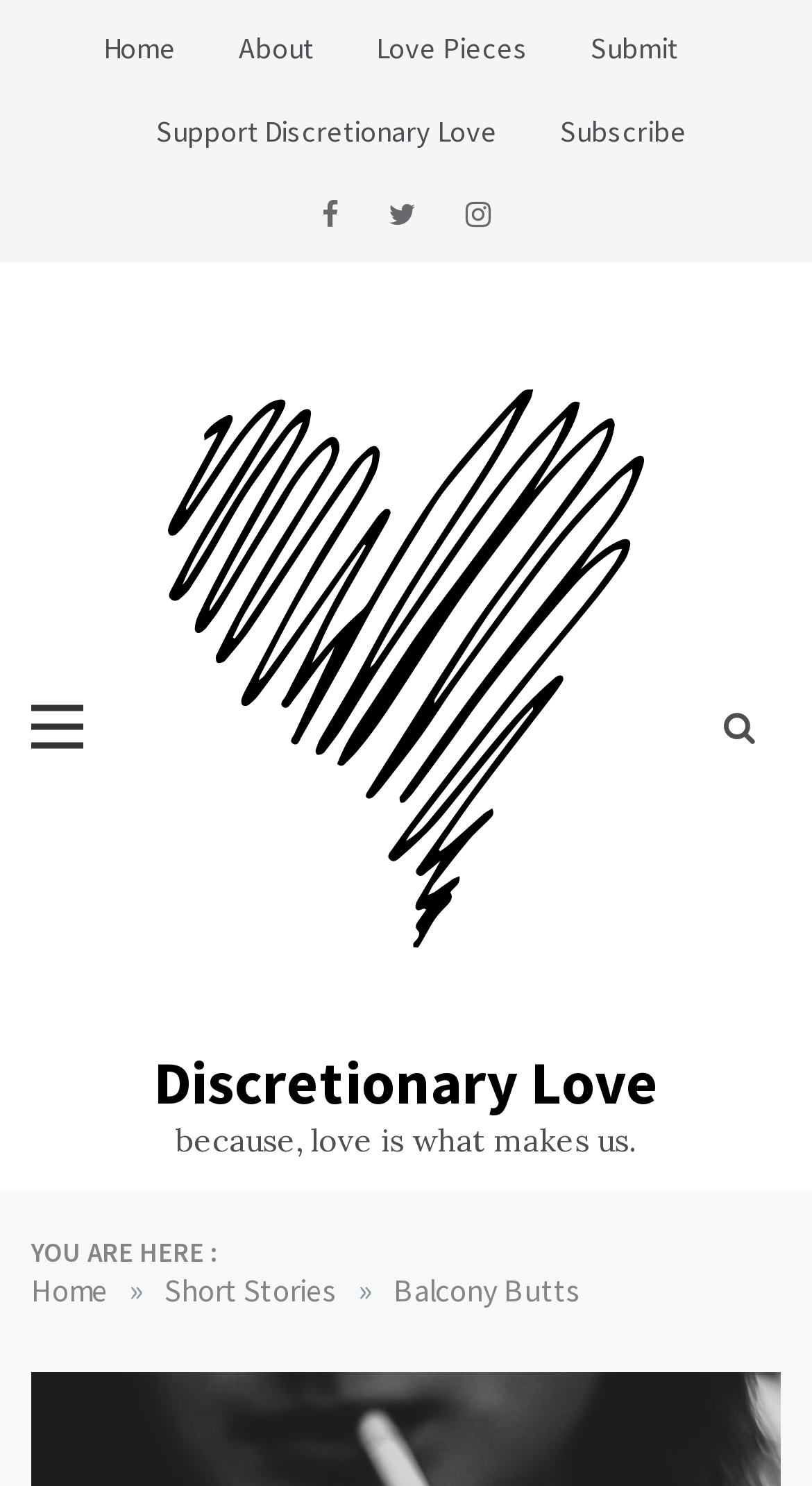What is the purpose of the 'Submit' link?
Please provide a comprehensive answer to the question based on the webpage screenshot.

I inferred the answer by looking at the context of the link. It is placed alongside other links like 'Home', 'About', and 'Love Pieces', which suggests that it is a functional link. The word 'Submit' implies that it is used to submit some kind of content or information.